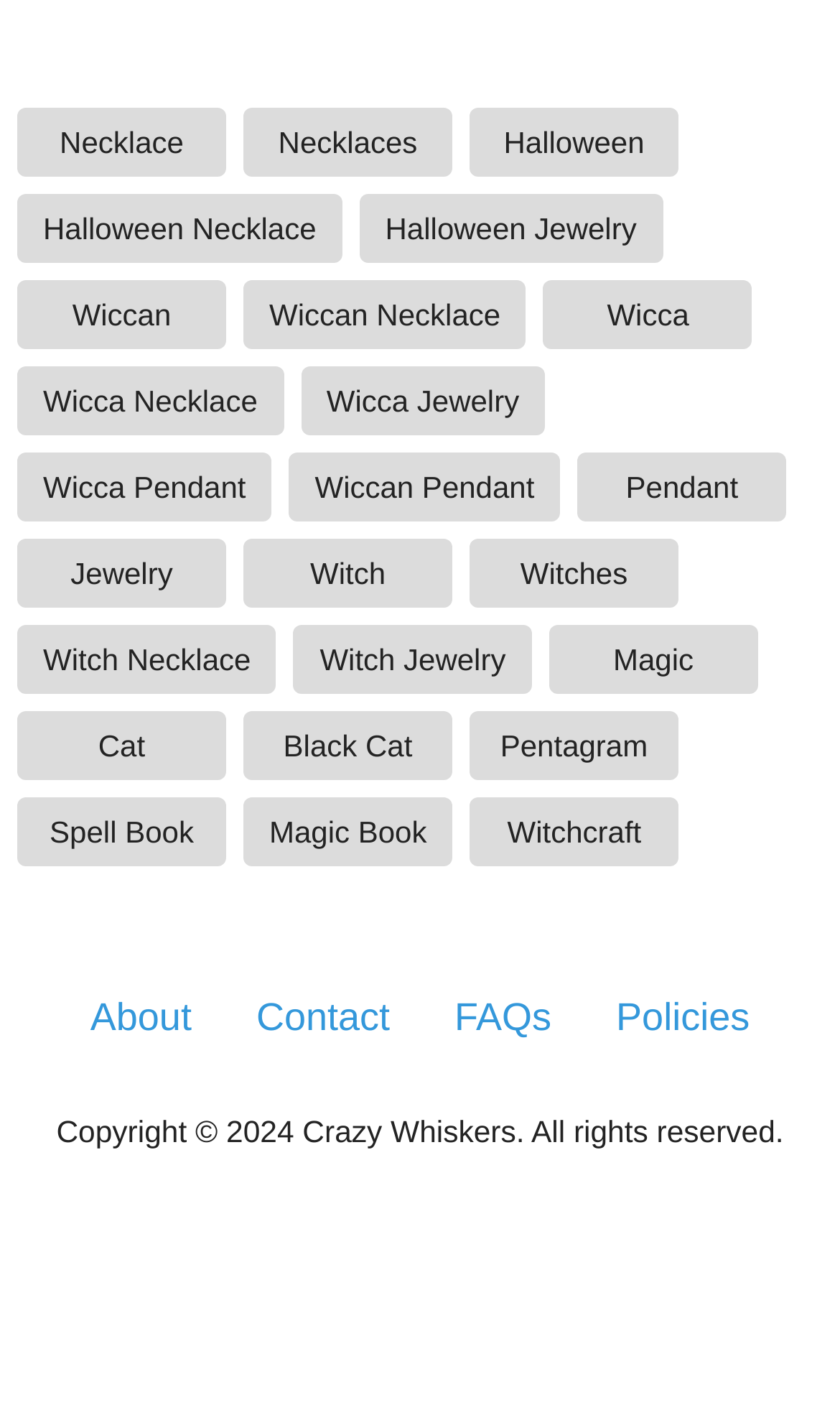Determine the bounding box coordinates of the element that should be clicked to execute the following command: "Explore Wiccan Pendant".

[0.344, 0.322, 0.667, 0.371]